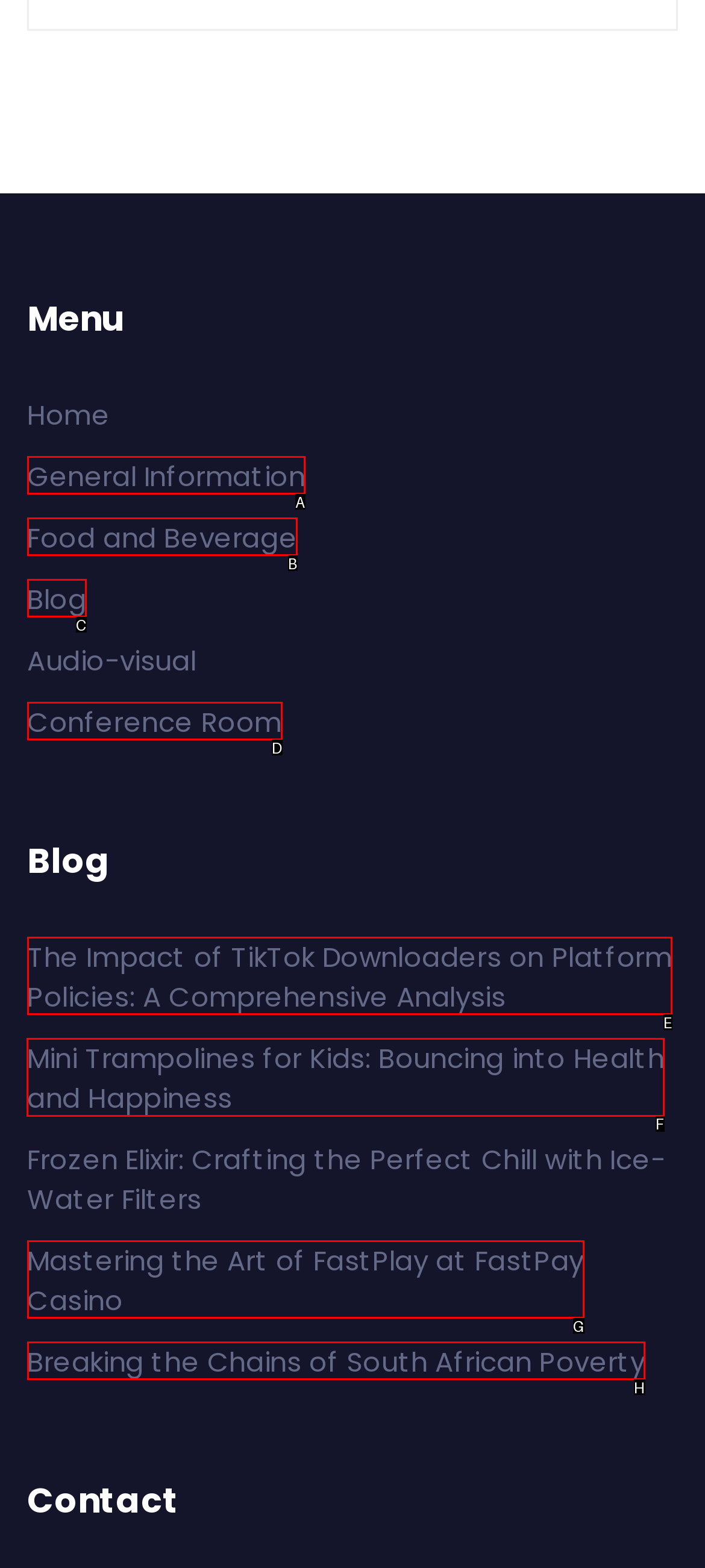Determine which HTML element should be clicked to carry out the following task: read blog post about mini trampolines for kids Respond with the letter of the appropriate option.

F